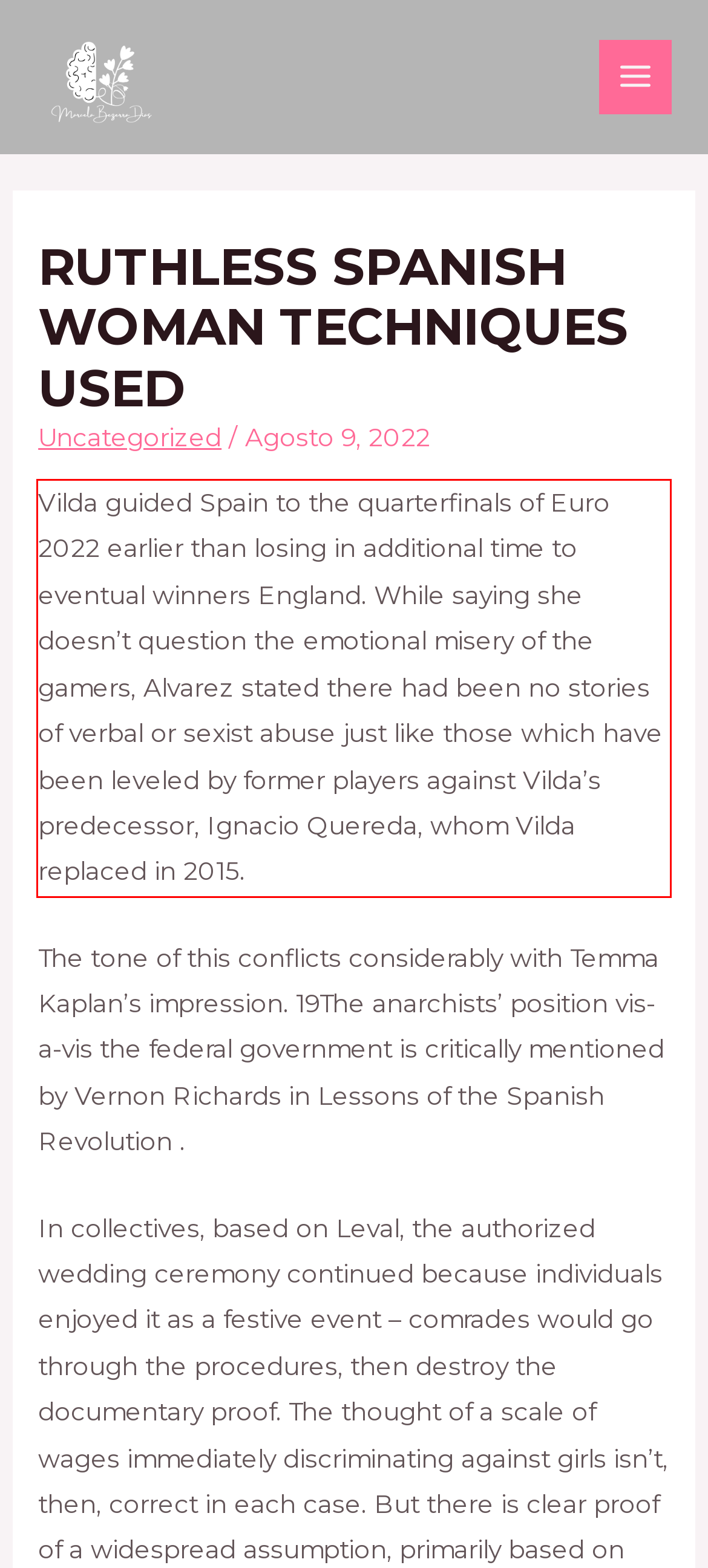You are provided with a screenshot of a webpage containing a red bounding box. Please extract the text enclosed by this red bounding box.

Vilda guided Spain to the quarterfinals of Euro 2022 earlier than losing in additional time to eventual winners England. While saying she doesn’t question the emotional misery of the gamers, Alvarez stated there had been no stories of verbal or sexist abuse just like those which have been leveled by former players against Vilda’s predecessor, Ignacio Quereda, whom Vilda replaced in 2015.